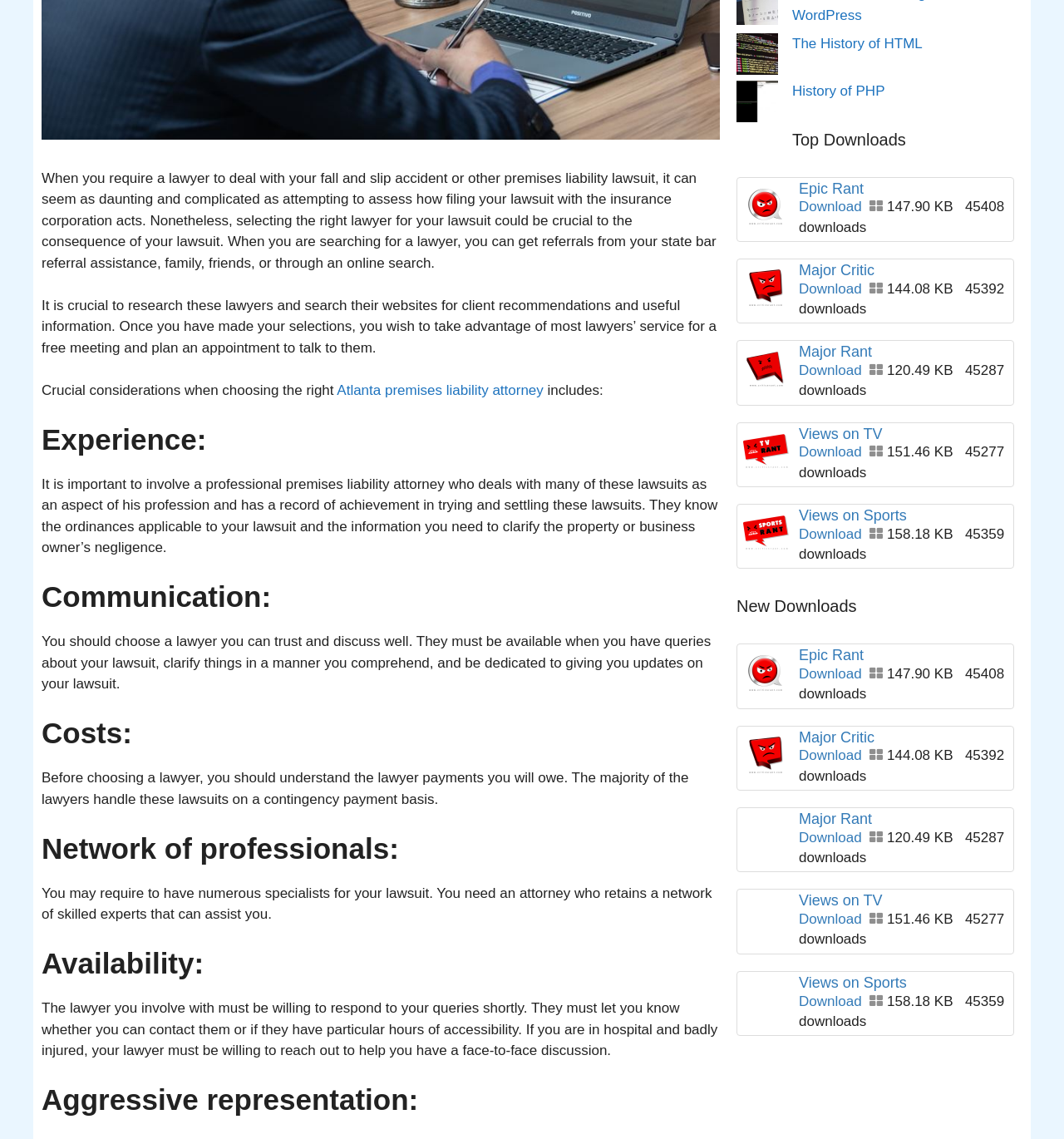Find and provide the bounding box coordinates for the UI element described with: "parent_node: Views on Sports".

[0.696, 0.856, 0.751, 0.9]